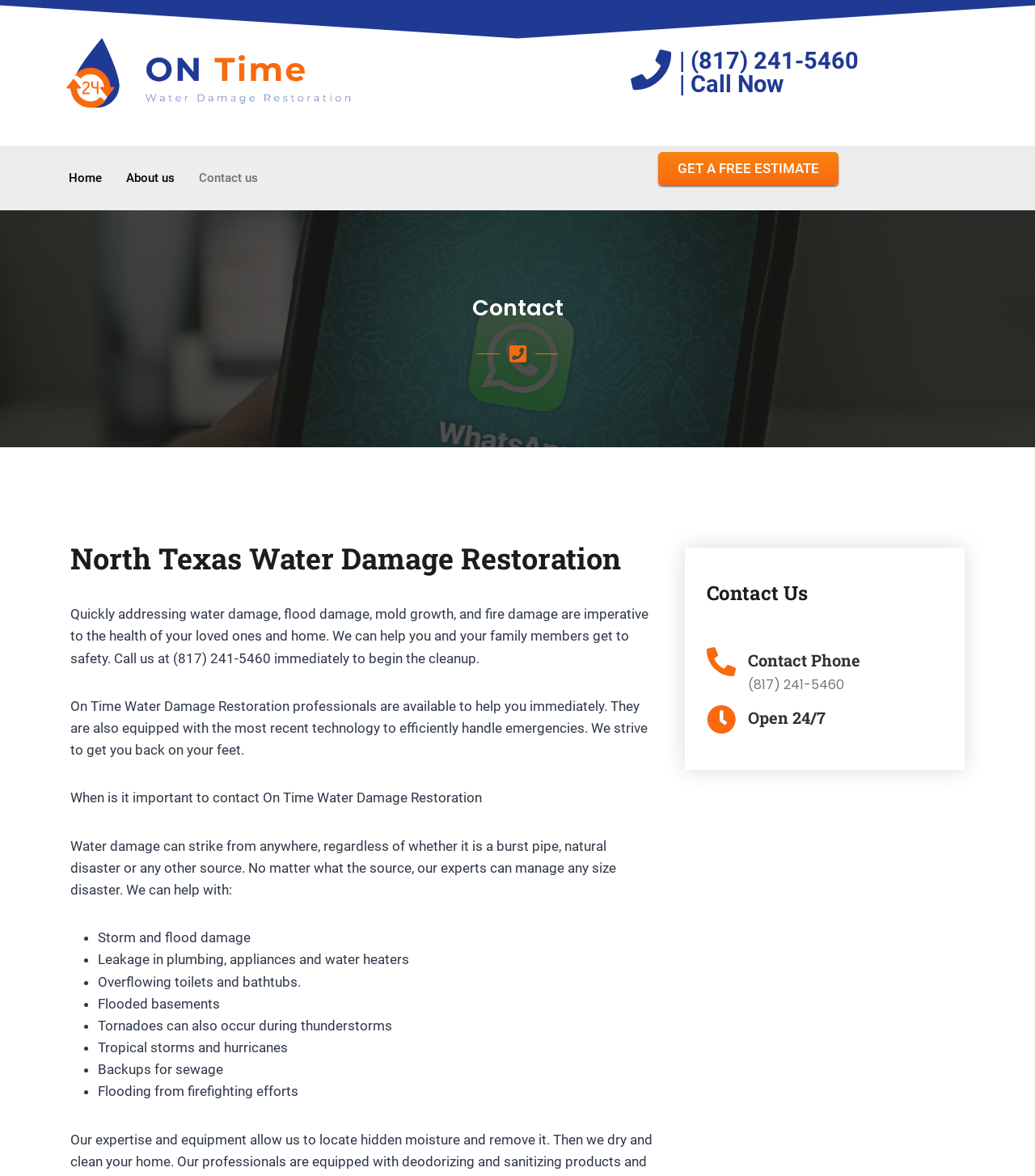Please study the image and answer the question comprehensively:
What is the purpose of contacting On Time Water Damage Restoration?

I found a static text that says 'Quickly addressing water damage, flood damage, mold growth, and fire damage are imperative to the health of your loved ones and home.' This suggests that the purpose of contacting On Time Water Damage Restoration is to address water damage and related issues.